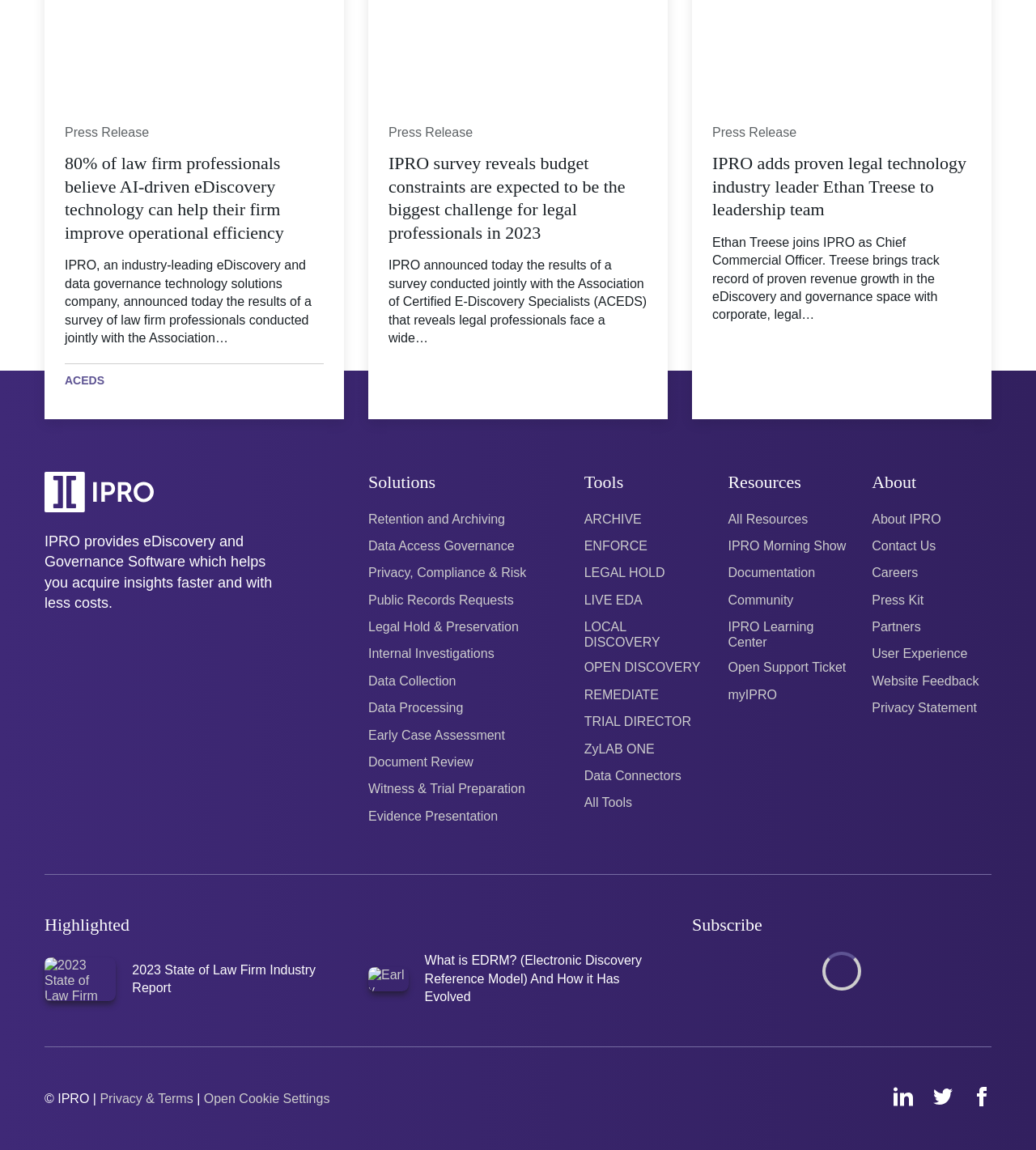Respond with a single word or phrase:
What is the name of the tool mentioned in the 'Tools' section?

ARCHIVE